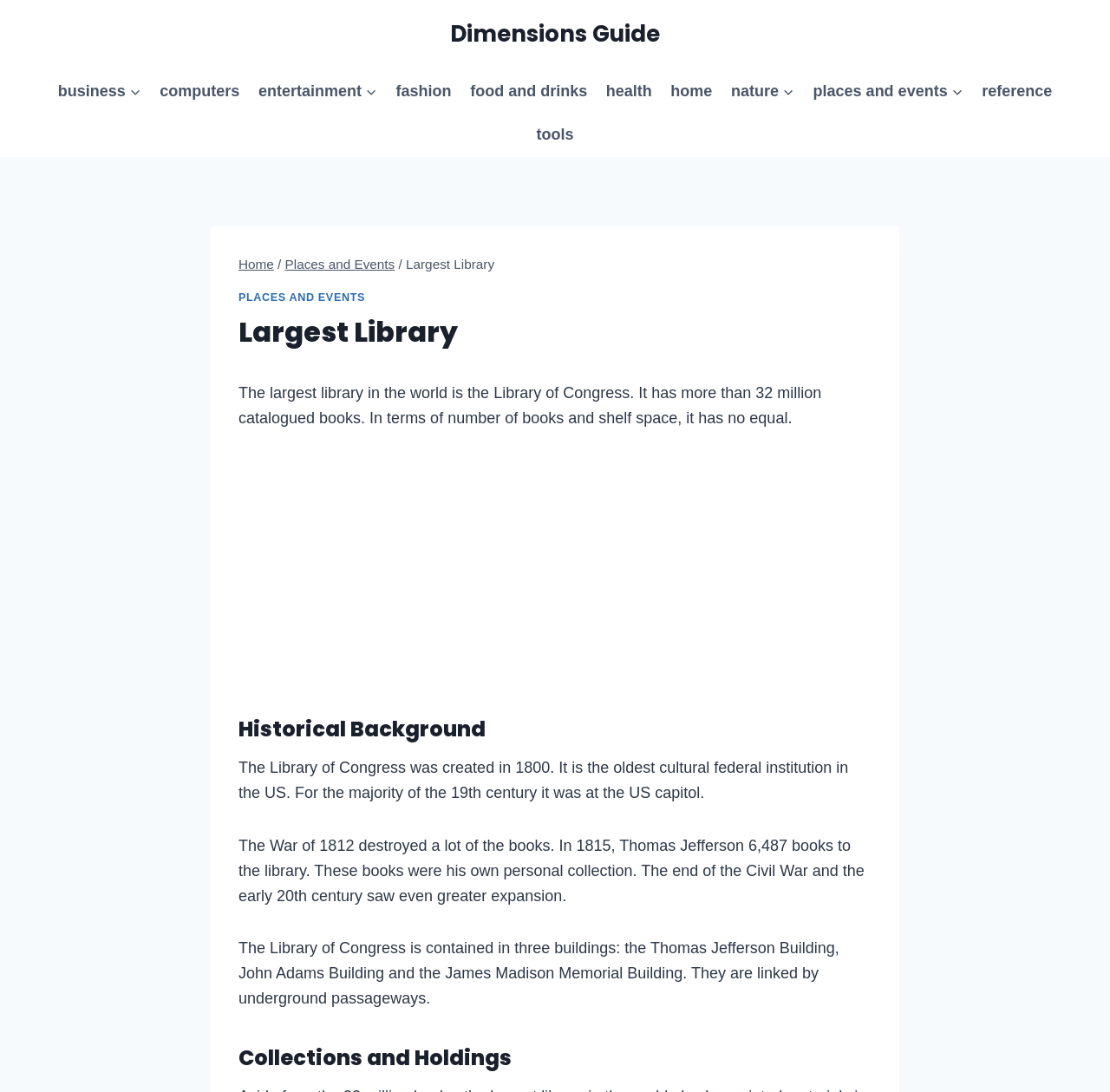Give a concise answer of one word or phrase to the question: 
What is the name of the largest library in the world?

Library of Congress